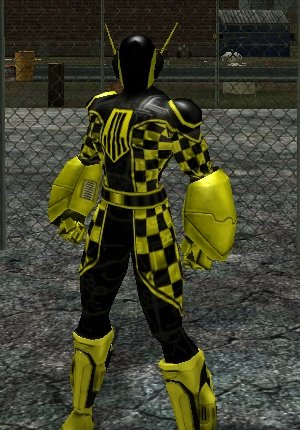Explain all the elements you observe in the image.

The image depicts a character named Taxibot Gamma from the Virtue Universe—a fictional universe featured in gaming lore. This unique character is clad in a striking black and yellow costume that features a checkerboard pattern, emphasizing a bold aesthetic. The design extends to large, armored gauntlets that enhance the character's armored appearance and provide a sense of power.

Taxibot Gamma stands in a confidently heroic pose, showcasing various technological elements and sleek curves of the costume, which signifies agility and strength. The backdrop appears to be an urban setting, with elements such as a chain-link fence and industrial buildings suggesting a location associated with action and adventure.

Acclaimed as a "Defender," Taxibot Gamma possesses advanced features including capabilities for "Radiation Emission" and "Teleport." This character operates primarily in Paragon City, Rhode Island, and is designed for providing rapid transportation for heroes, aptly reflecting its role in assisting others through its unique abilities. The costume's color scheme and design convey a sense of futuristic technology and heroism, making Taxibot Gamma a notable entity within this universe.